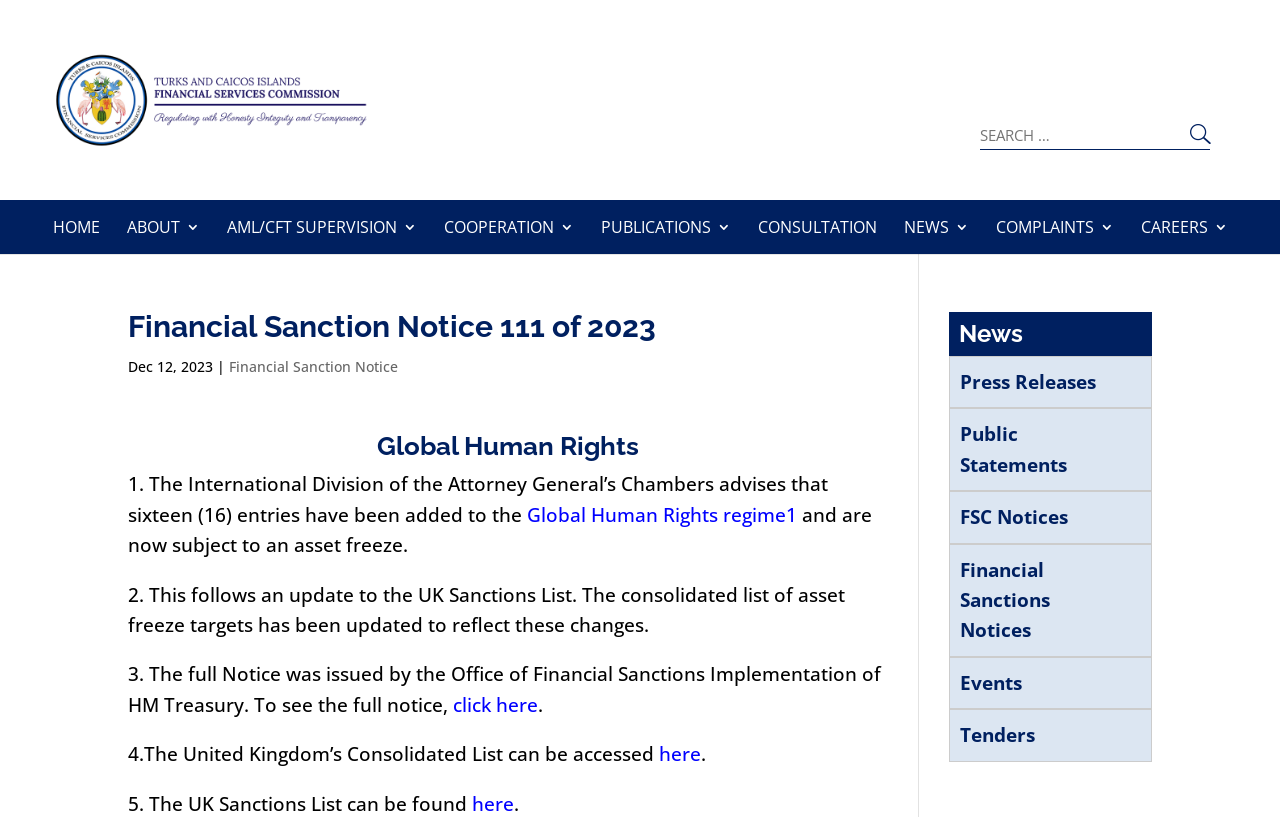From the webpage screenshot, predict the bounding box of the UI element that matches this description: "Financial Sanctions Notices".

[0.742, 0.667, 0.899, 0.803]